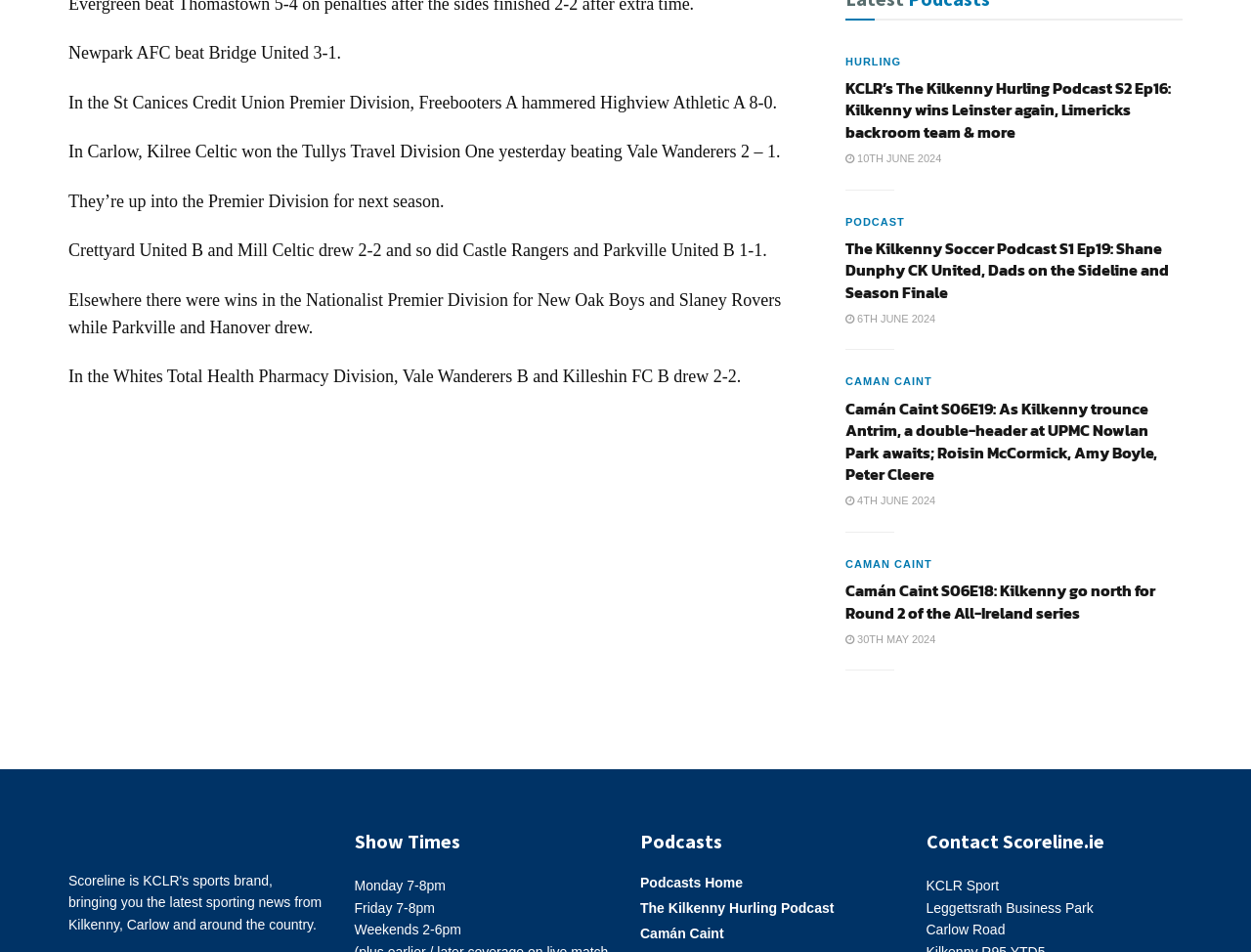Answer the following inquiry with a single word or phrase:
What is the schedule for the show on weekends?

2-6pm